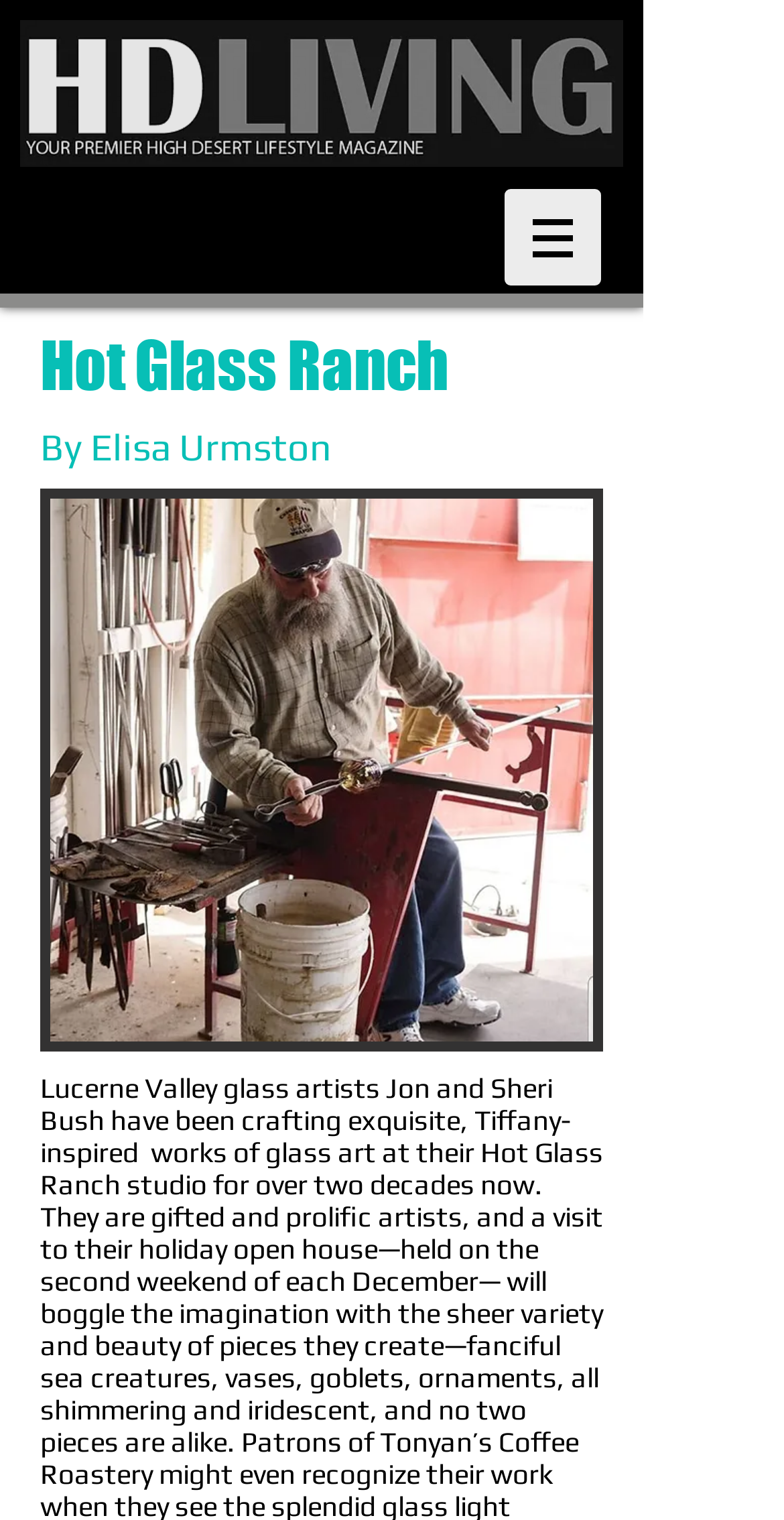Answer the question with a single word or phrase: 
What is the name of the ranch?

Hot Glass Ranch